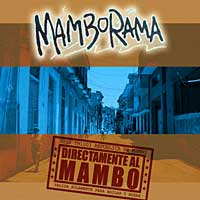What is the dominant color of the street scene in the background?
Based on the image, please offer an in-depth response to the question.

The caption describes the background of the album cover as a 'vivid, blue-toned street scene', indicating that blue is the dominant color of the street scene.